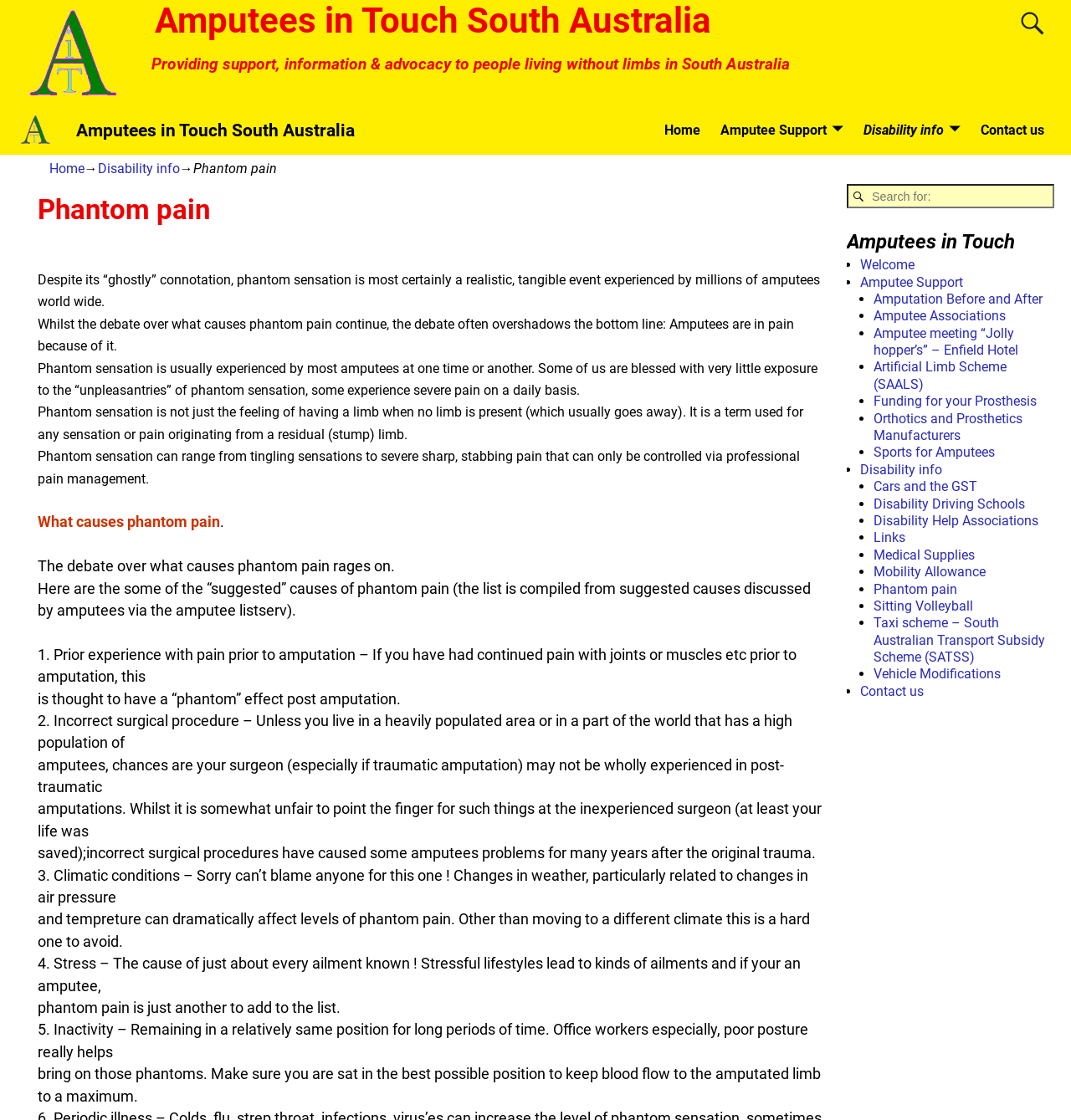Detail the webpage's structure and highlights in your description.

This webpage is about phantom pain after amputation, provided by Amputees in Touch South Australia. At the top, there is a logo and a search bar on the right side. Below the logo, there is a navigation menu with links to "Home", "Amputee Support", "Disability info", and "Contact us". 

The main content of the webpage is divided into sections. The first section is an introduction to phantom pain, explaining that it is a realistic and tangible event experienced by millions of amputees worldwide. The text describes the different types of phantom sensations, ranging from tingling to severe sharp pain.

The next section discusses the causes of phantom pain, including prior experience with pain, incorrect surgical procedure, climatic conditions, stress, and inactivity. Each cause is explained in a separate paragraph.

The webpage also has a sidebar on the right side, which contains a list of links to various topics related to amputees, such as welcome, amputee support, amputation before and after, amputee associations, and more.